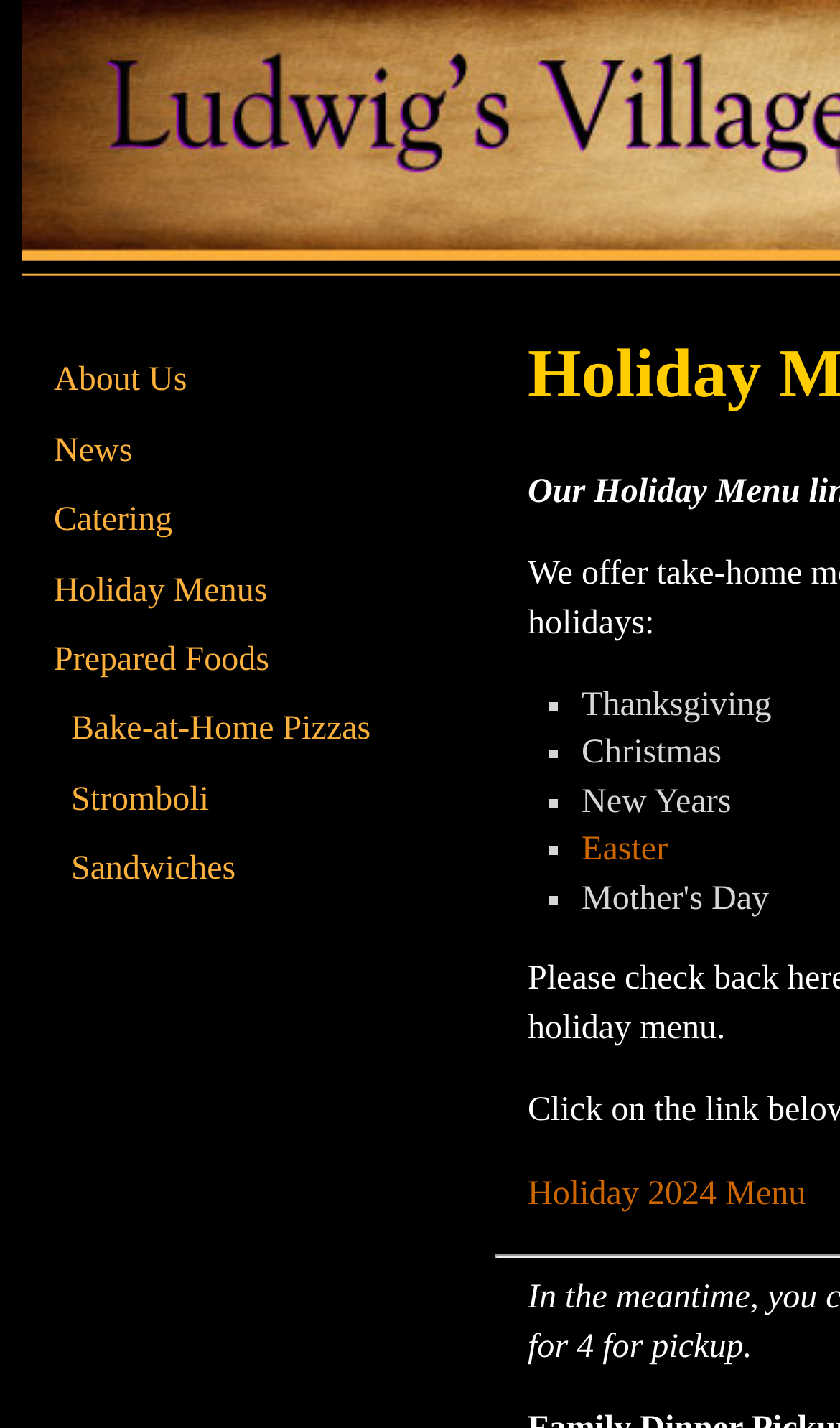Please give a concise answer to this question using a single word or phrase: 
What type of food is 'Bake-at-Home Pizzas'?

Prepared Food